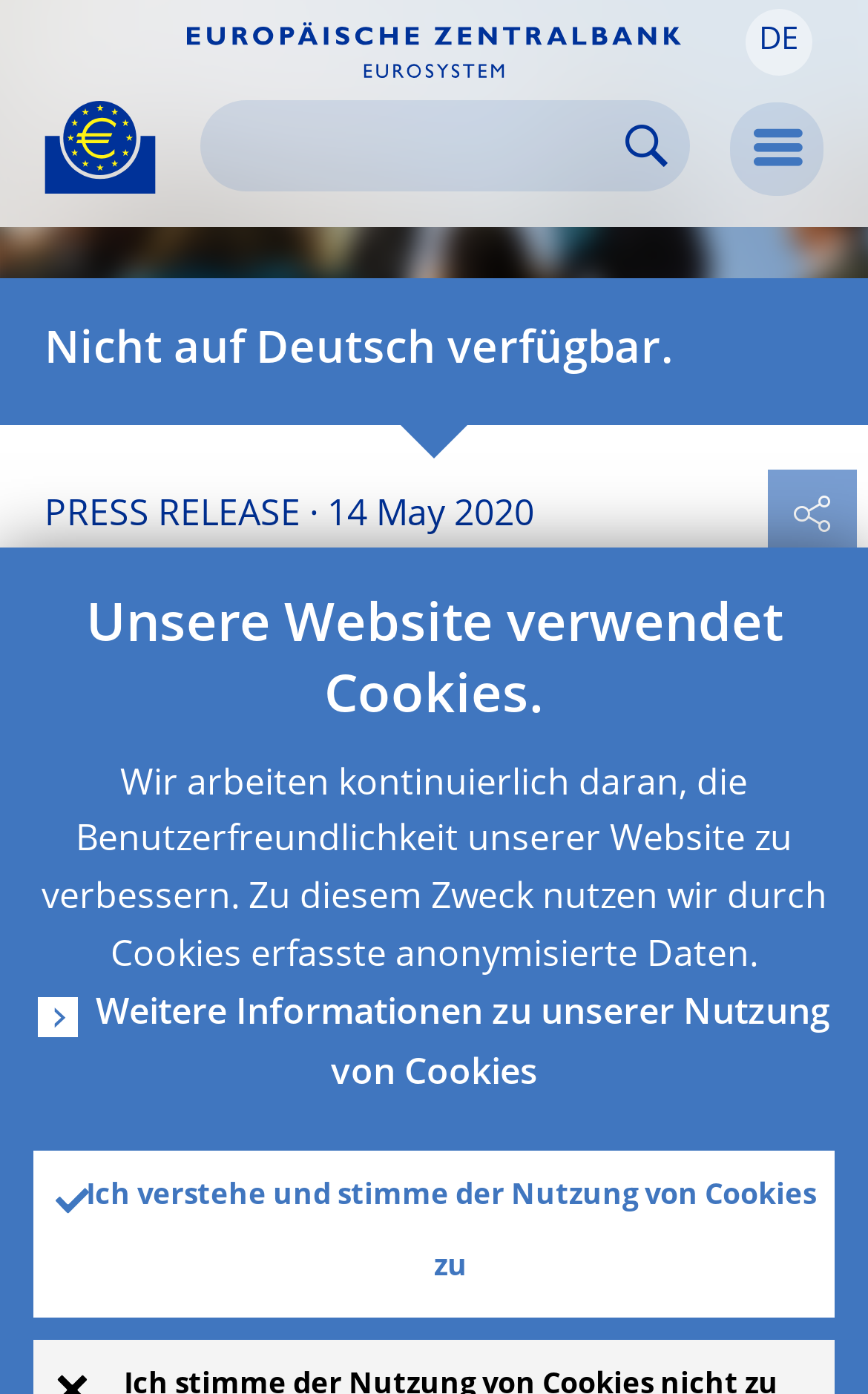What is the main topic of the press release?
Based on the image, answer the question with as much detail as possible.

The main topic of the press release is the European Central Bank's announcement of new measures to increase the share of female staff members, as indicated by the heading 'ECB announces new measures to increase share of female staff members' on the webpage.